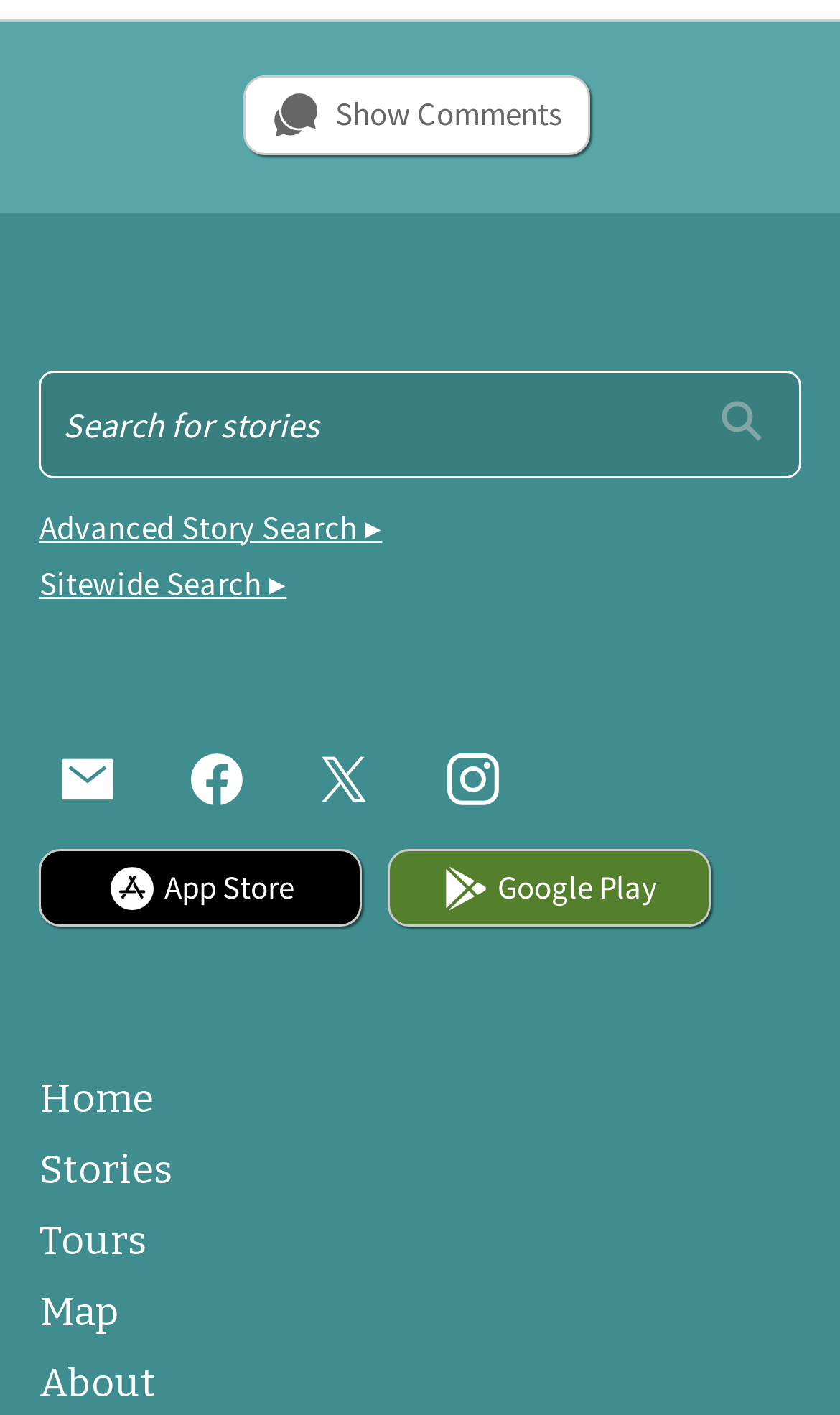Please find the bounding box coordinates of the clickable region needed to complete the following instruction: "Search for something". The bounding box coordinates must consist of four float numbers between 0 and 1, i.e., [left, top, right, bottom].

[0.047, 0.261, 0.953, 0.338]